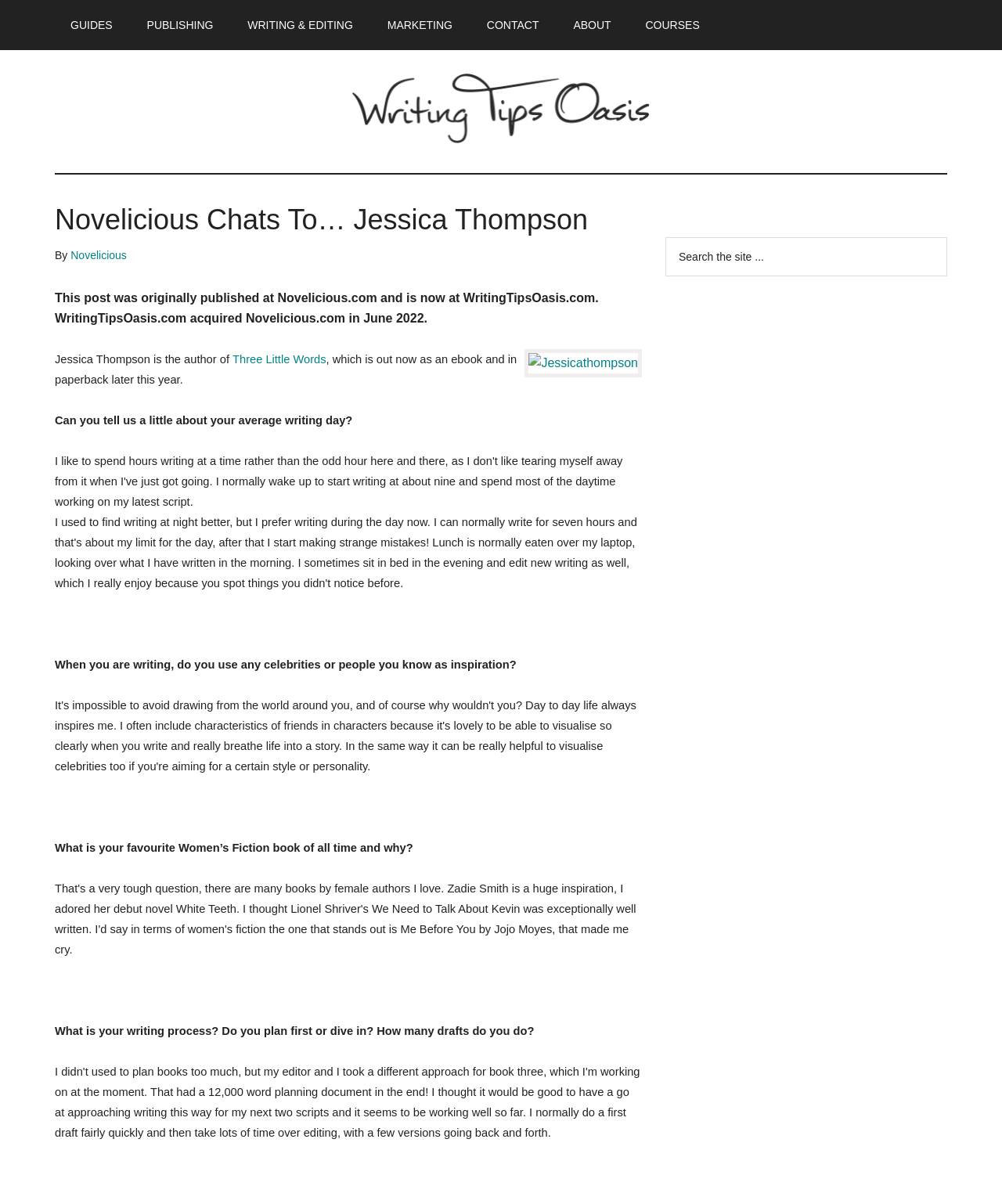Please determine the bounding box coordinates of the clickable area required to carry out the following instruction: "Click on July 2023". The coordinates must be four float numbers between 0 and 1, represented as [left, top, right, bottom].

None